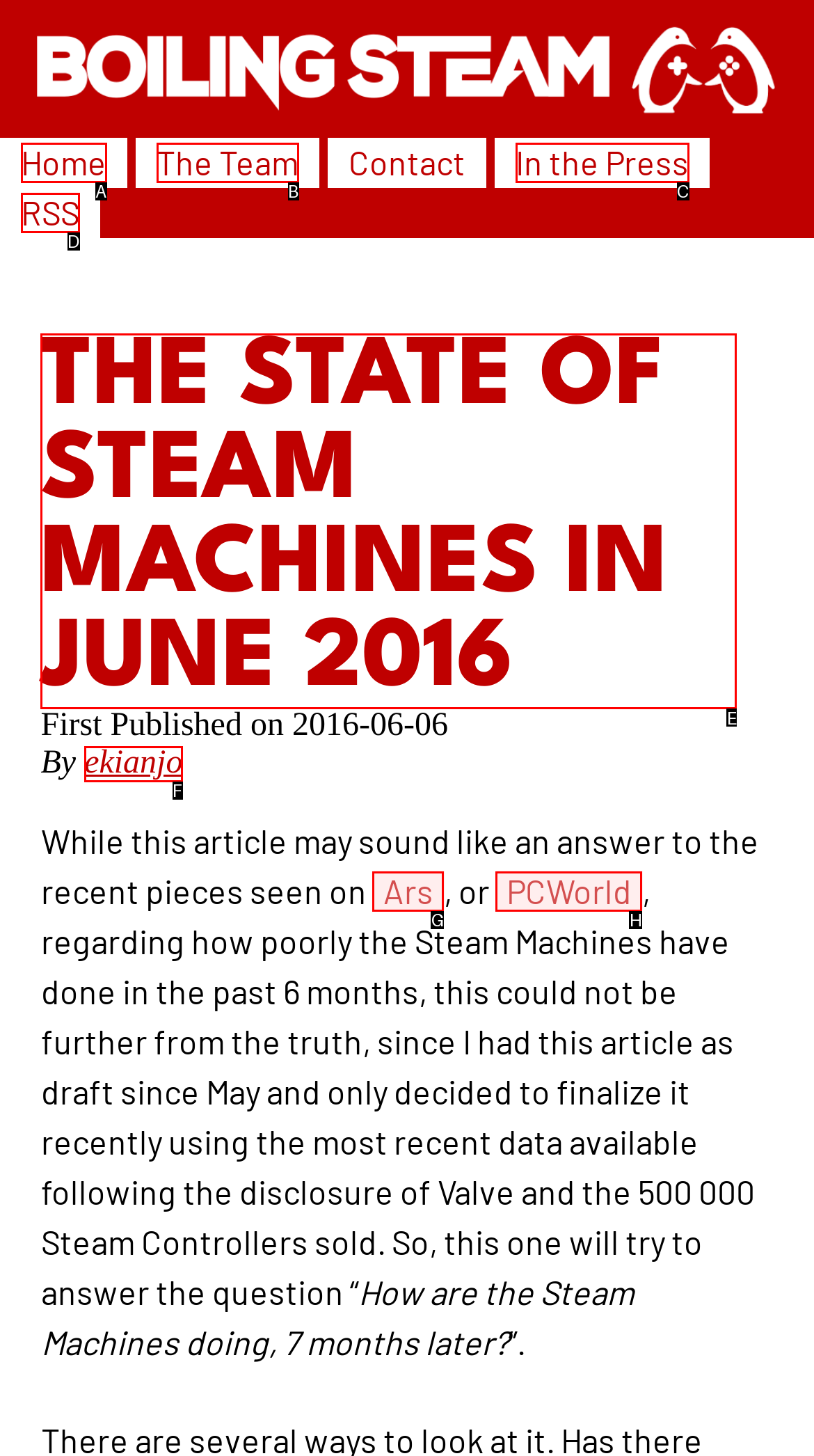Tell me which one HTML element I should click to complete the following task: read the article about Steam Machines in June 2016 Answer with the option's letter from the given choices directly.

E